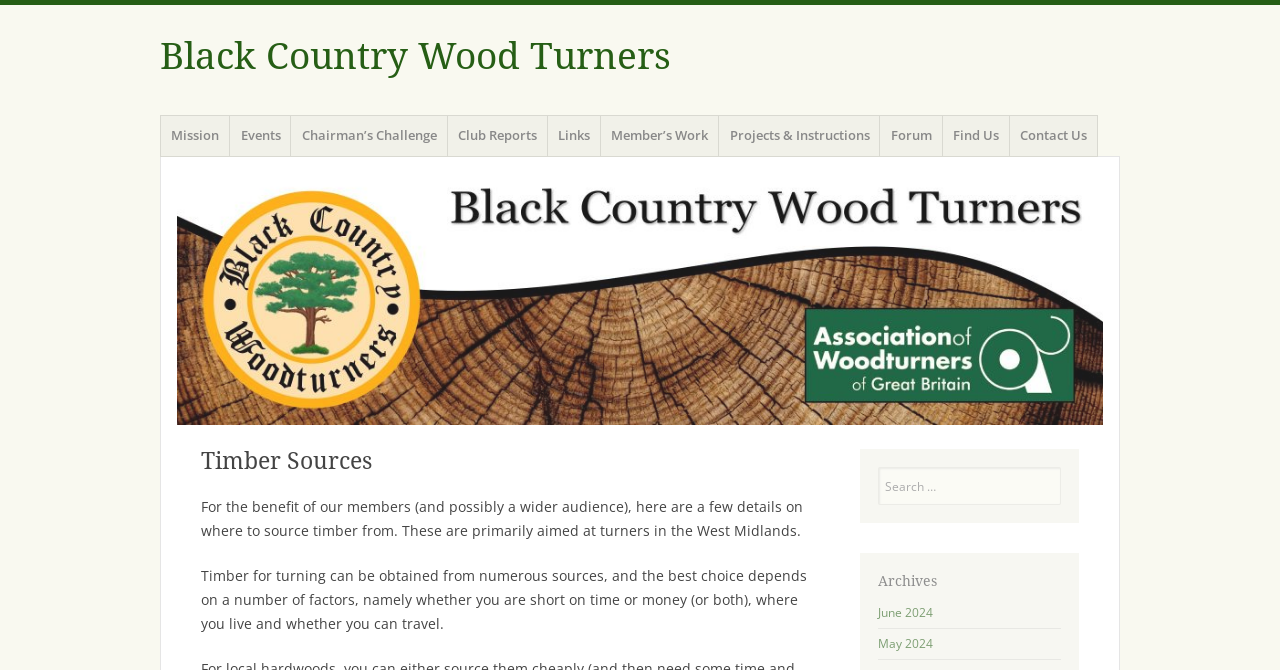Please find the bounding box coordinates of the element's region to be clicked to carry out this instruction: "Click on the June 2024 archives".

[0.686, 0.901, 0.729, 0.926]